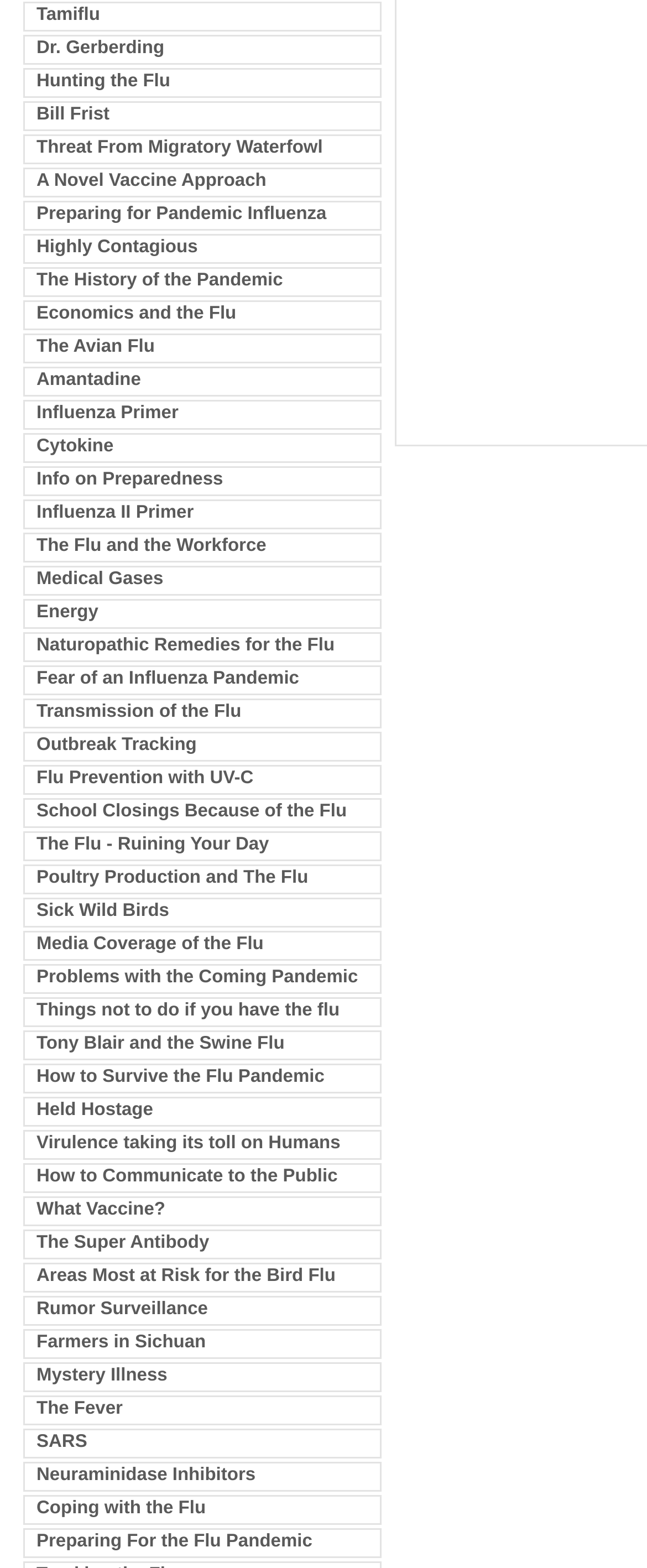What is the main topic of this webpage?
Using the image as a reference, give a one-word or short phrase answer.

Influenza